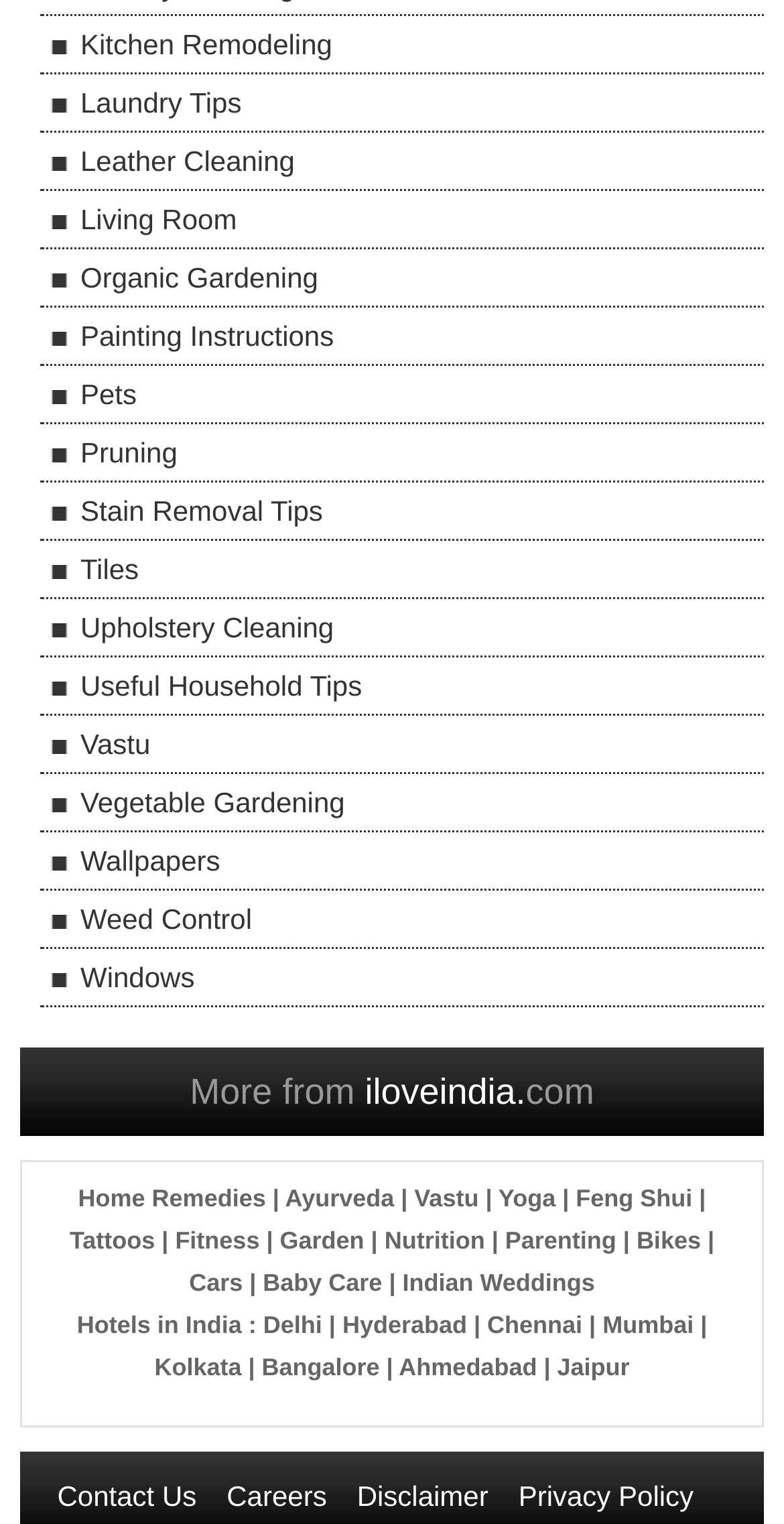What is the topic of the first link?
Kindly offer a detailed explanation using the data available in the image.

The first link is located at the top left of the webpage, and its bounding box coordinates are [0.051, 0.011, 1.0, 0.049]. The OCR text of this link is 'Kitchen Remodeling', which indicates that the topic of this link is related to kitchen remodeling.